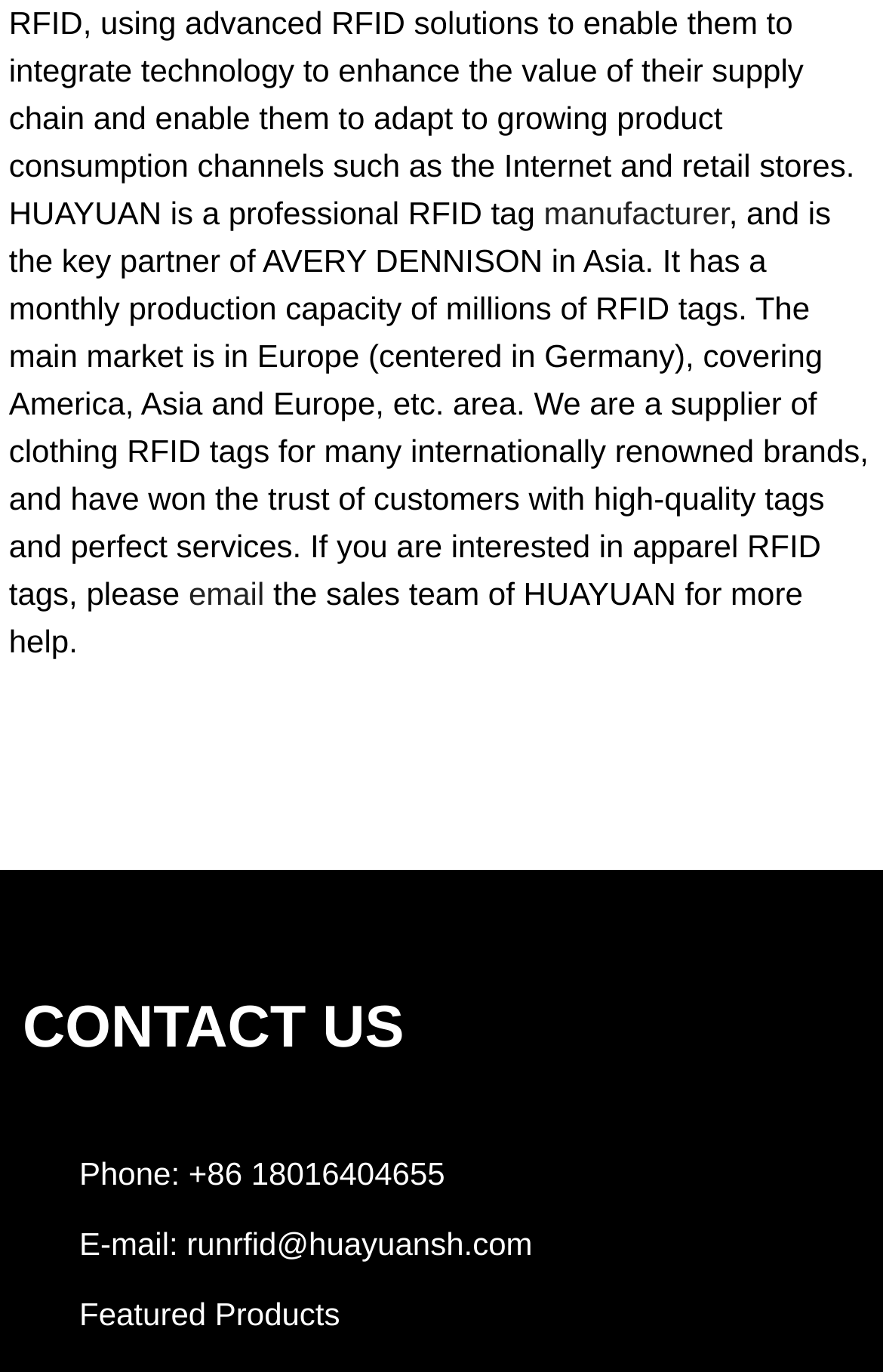What is HUAYUAN's phone number?
Can you offer a detailed and complete answer to this question?

The phone number of HUAYUAN is mentioned in the 'CONTACT US' section of the webpage, which is +86 18016404655.